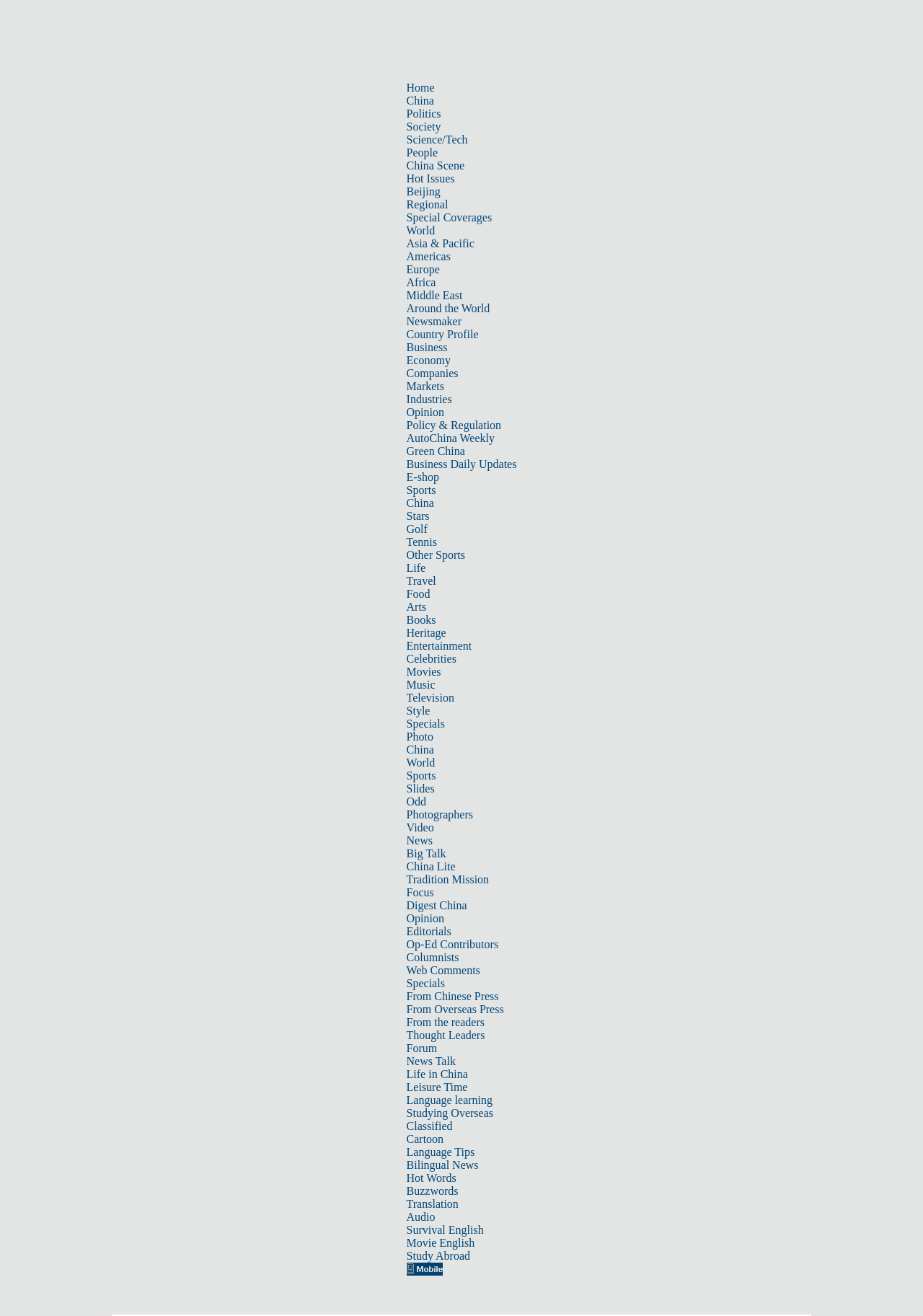Show the bounding box coordinates of the element that should be clicked to complete the task: "Read the Business news".

[0.44, 0.259, 0.485, 0.268]